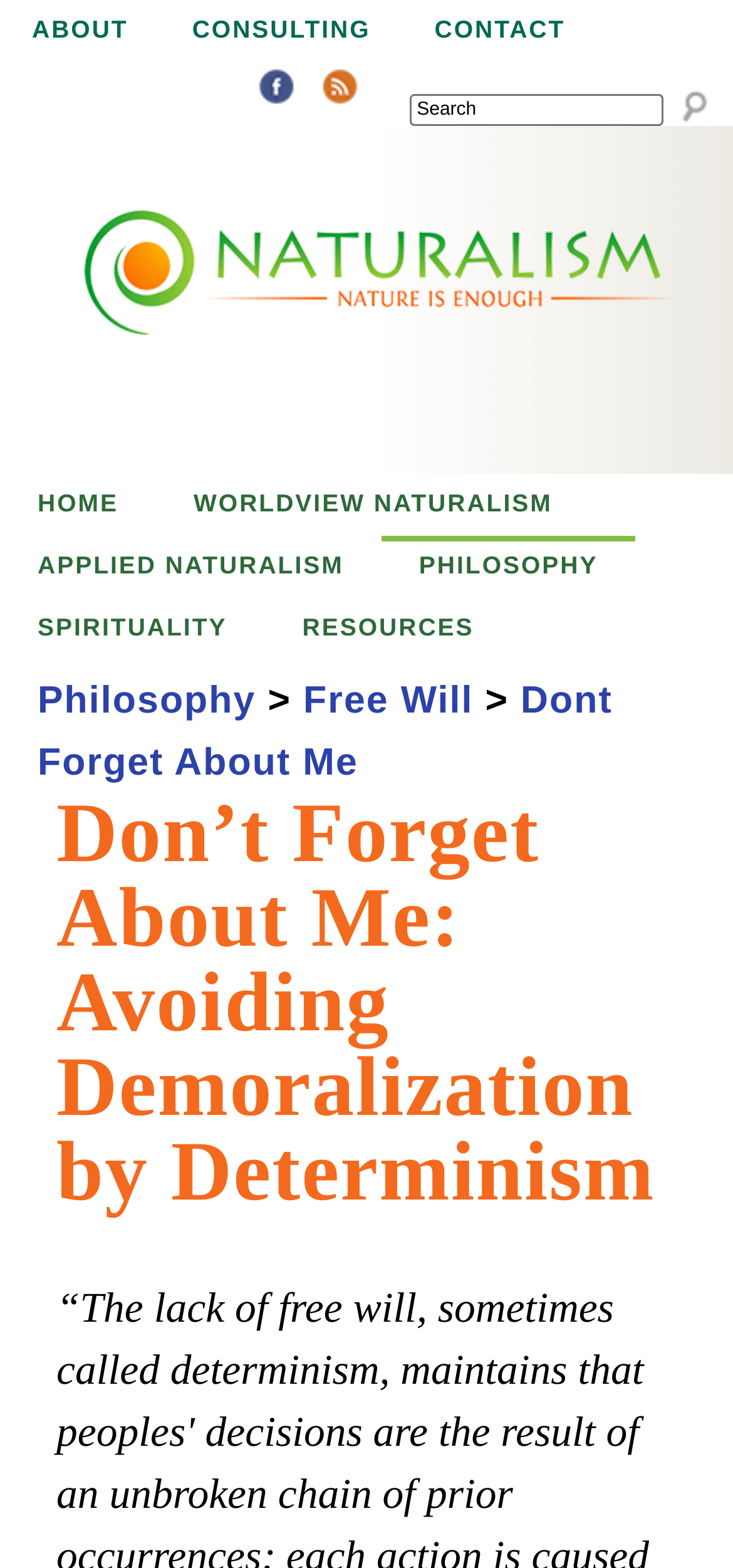Provide a one-word or one-phrase answer to the question:
What is the navigation link below 'HOME'?

WORLDVIEW NATURALISM